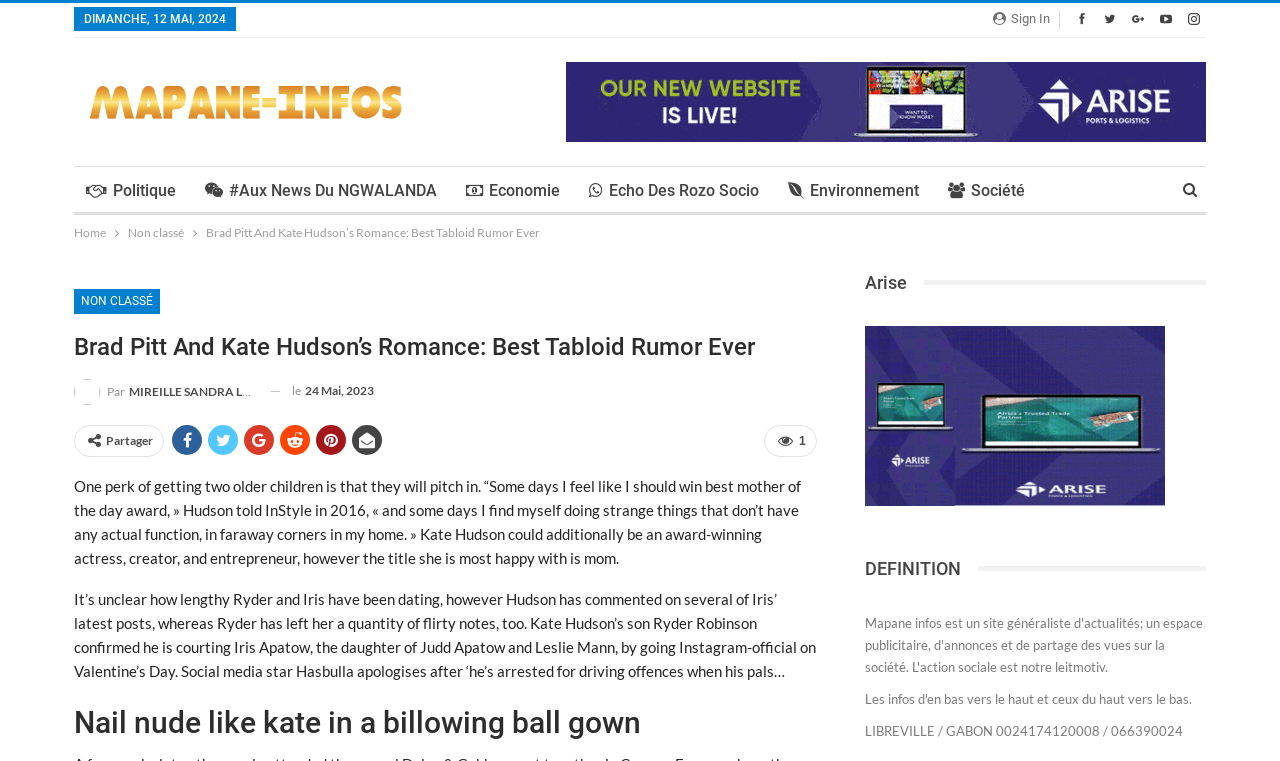Find the bounding box coordinates for the element described here: "Politique de confidentialité".

[0.163, 0.282, 0.334, 0.345]